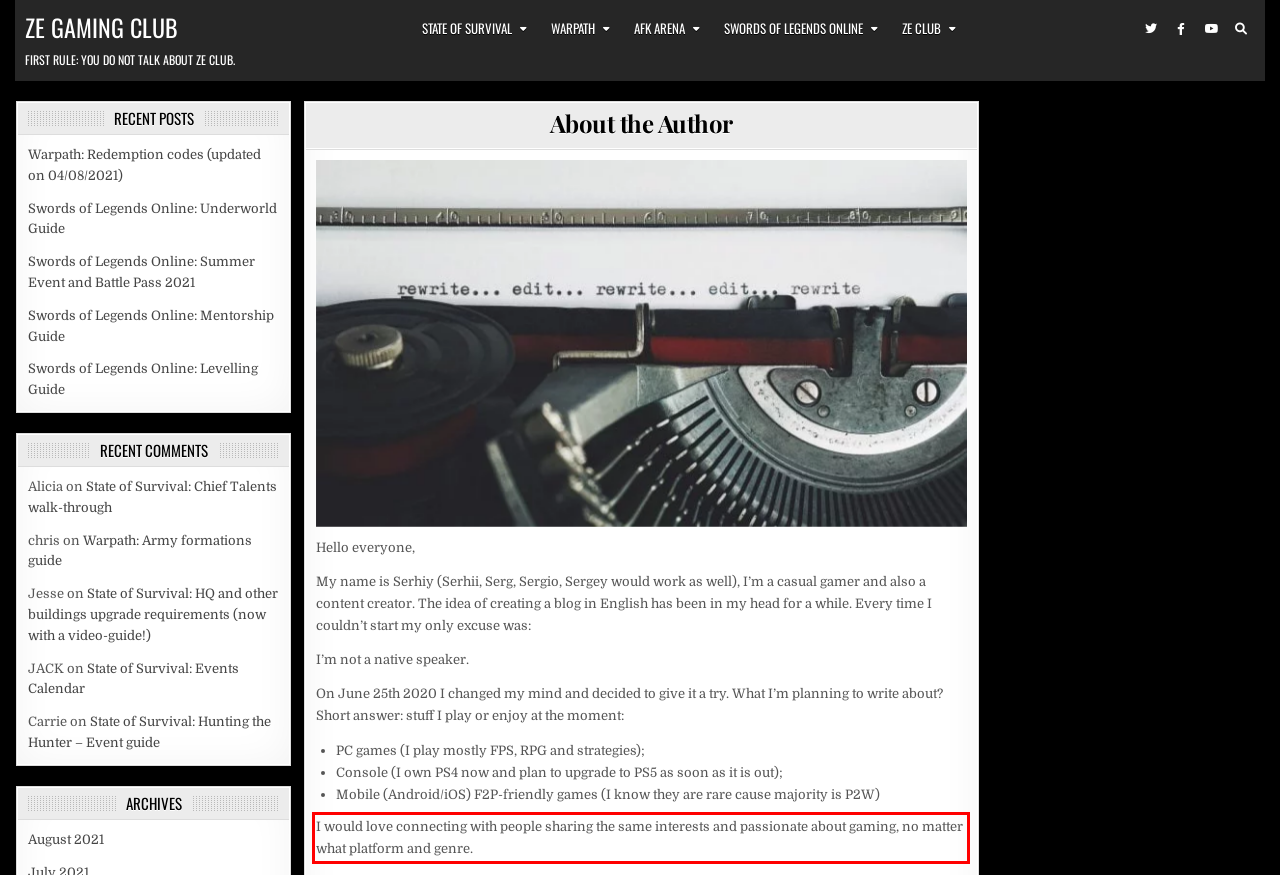You have a screenshot of a webpage, and there is a red bounding box around a UI element. Utilize OCR to extract the text within this red bounding box.

I would love connecting with people sharing the same interests and passionate about gaming, no matter what platform and genre.